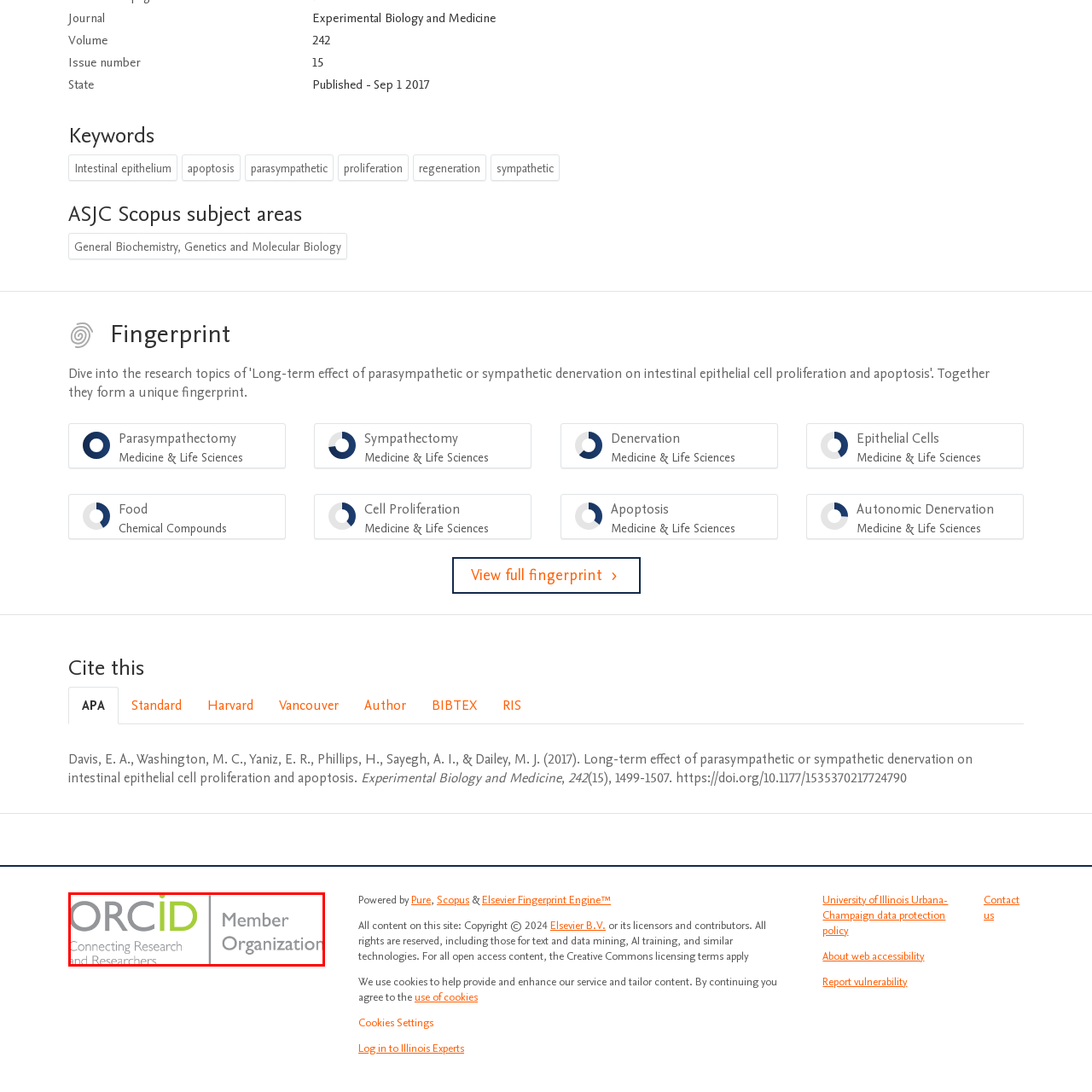Please provide a thorough description of the image inside the red frame.

The image features the ORCID logo, accompanied by the text "Member Organization." ORCID is an organization that connects researchers and their contributions within the academic community. Below the logo, the tagline "Connecting Research and Researchers" emphasizes ORCID's mission to provide a unique digital identifier for researchers, facilitating transparent and trustworthy connections in scholarly communication. This visual representation underscores ORCID's role in enhancing research visibility and collaboration among members of the global research community.